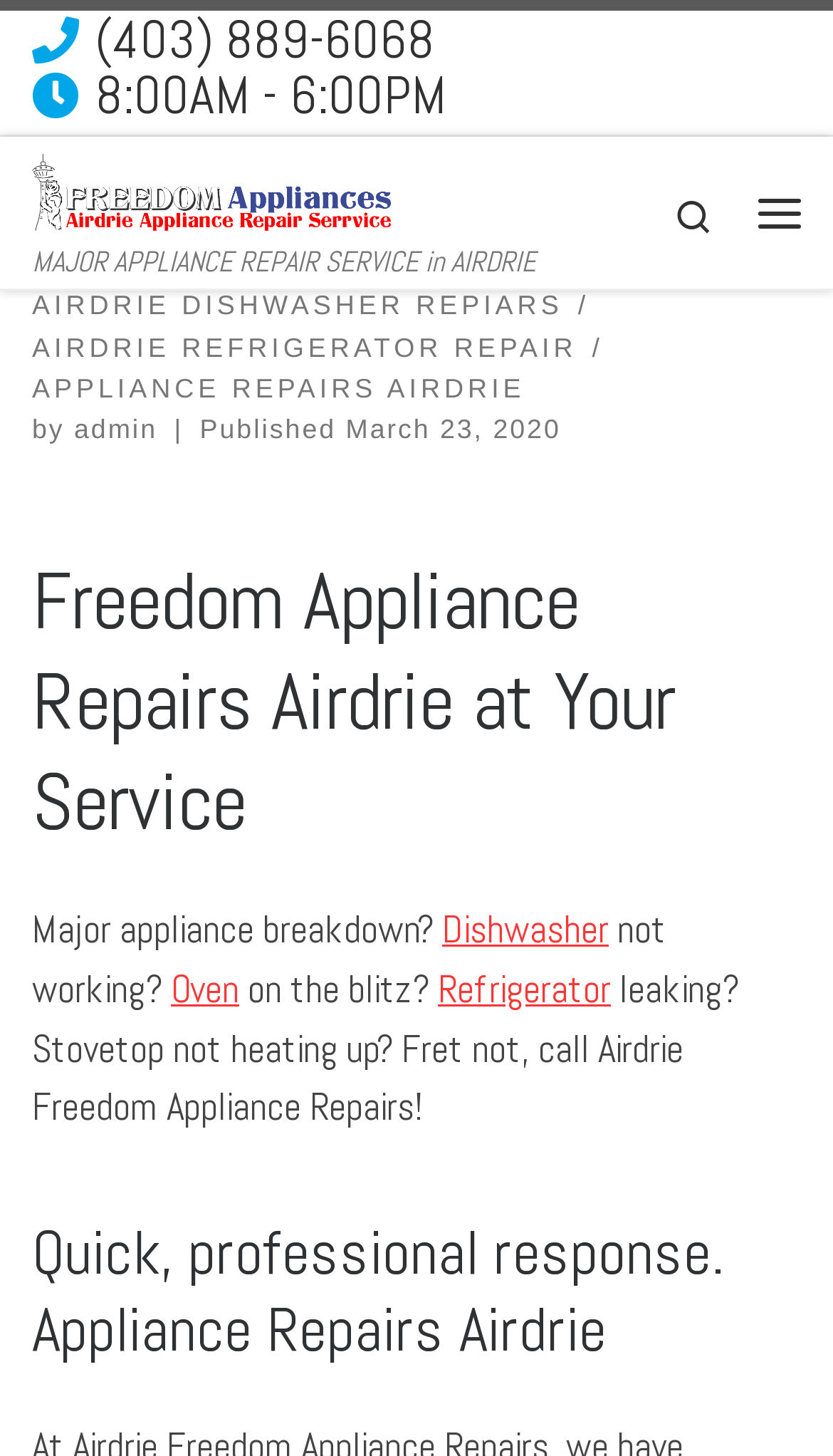Can you find the bounding box coordinates for the element that needs to be clicked to execute this instruction: "Call the phone number"? The coordinates should be given as four float numbers between 0 and 1, i.e., [left, top, right, bottom].

[0.038, 0.012, 0.523, 0.05]